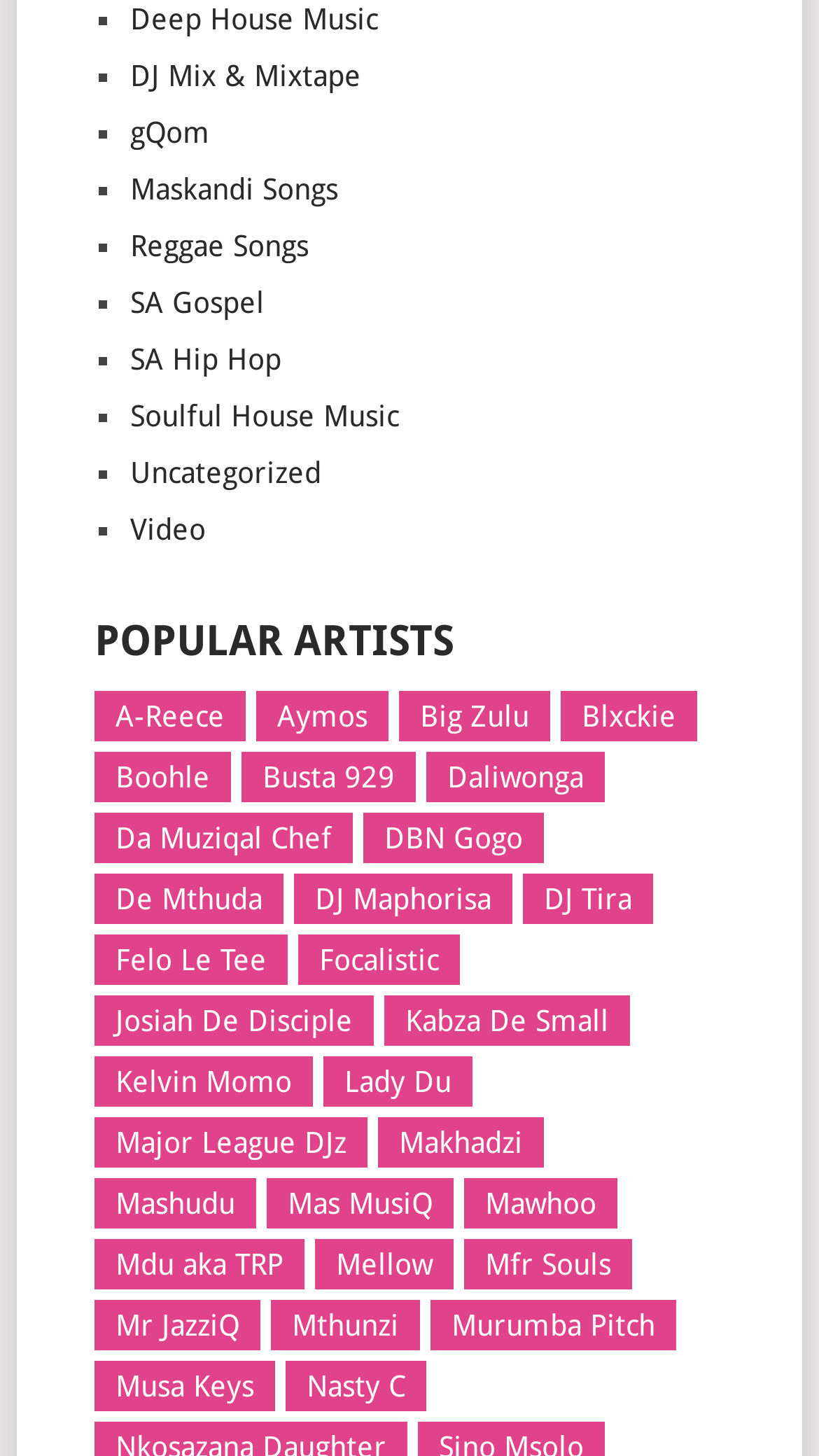Refer to the image and offer a detailed explanation in response to the question: How many music genres are listed?

I counted the number of links with music genre names, starting from 'Deep House Music' to 'Uncategorized', and found 12 genres.